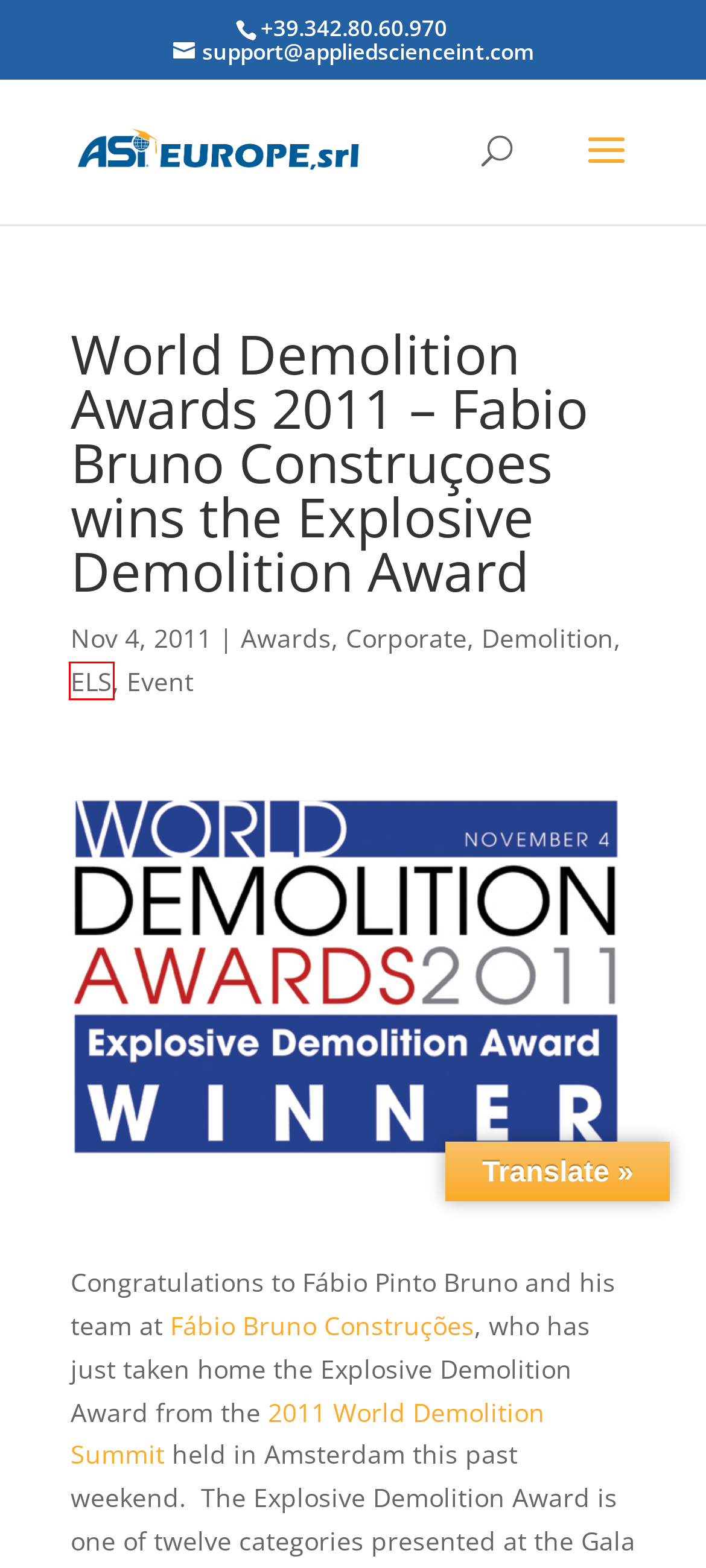Observe the screenshot of a webpage with a red bounding box around an element. Identify the webpage description that best fits the new page after the element inside the bounding box is clicked. The candidates are:
A. Applied Science International Europe s.r.l. | Structural Engineering Software & Services
B. ELS | Applied Science International Europe s.r.l.
C. Event | Applied Science International Europe s.r.l.
D. Demolition | Applied Science International Europe s.r.l.
E. FÁBIO BRUNO CONSTRUÇÕES
F. Awards | Applied Science International Europe s.r.l.
G. Corporate | Applied Science International Europe s.r.l.
H. News | Applied Science International Europe s.r.l.

B